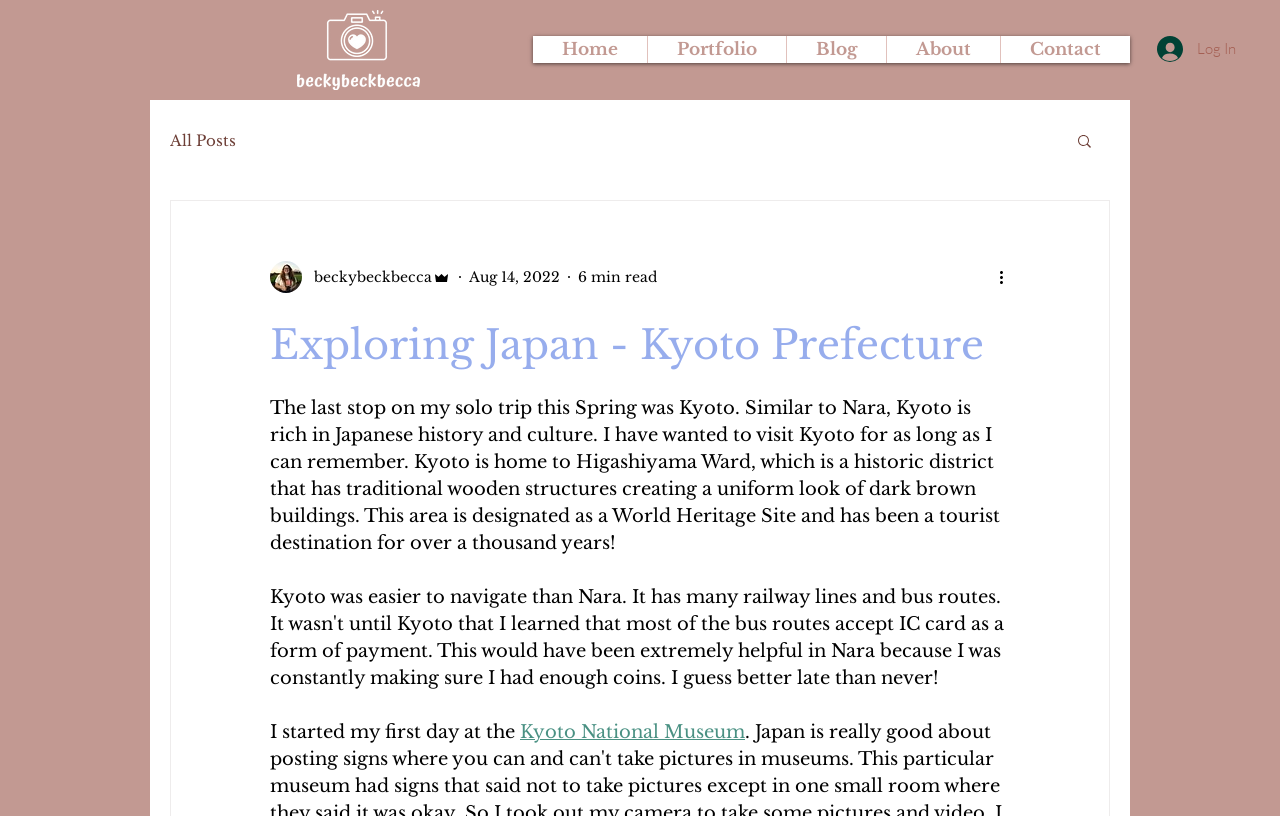Give a one-word or short-phrase answer to the following question: 
Is there a search button on the webpage?

Yes